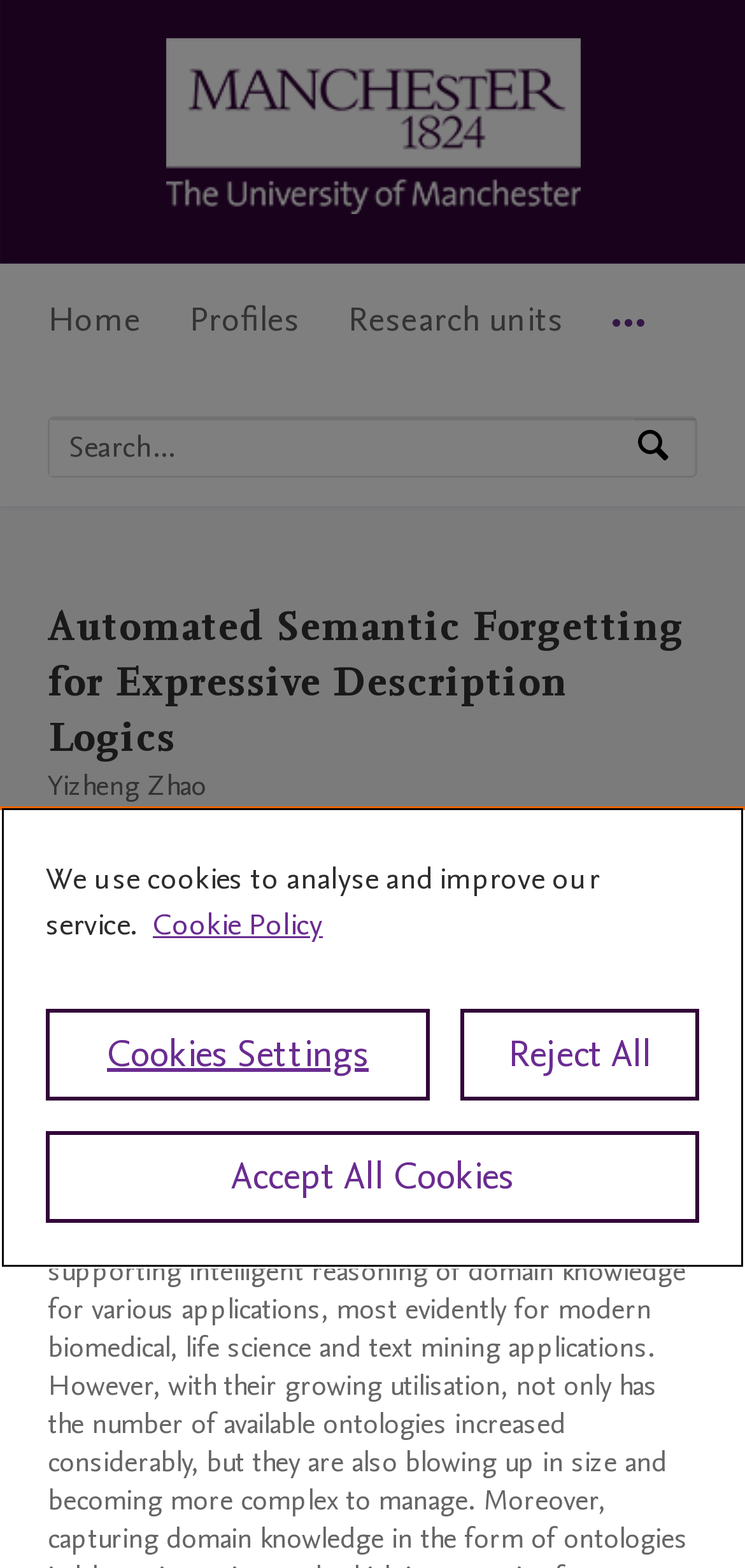Pinpoint the bounding box coordinates of the element you need to click to execute the following instruction: "Click the link to learn 3 strategies for organizing your match types". The bounding box should be represented by four float numbers between 0 and 1, in the format [left, top, right, bottom].

None